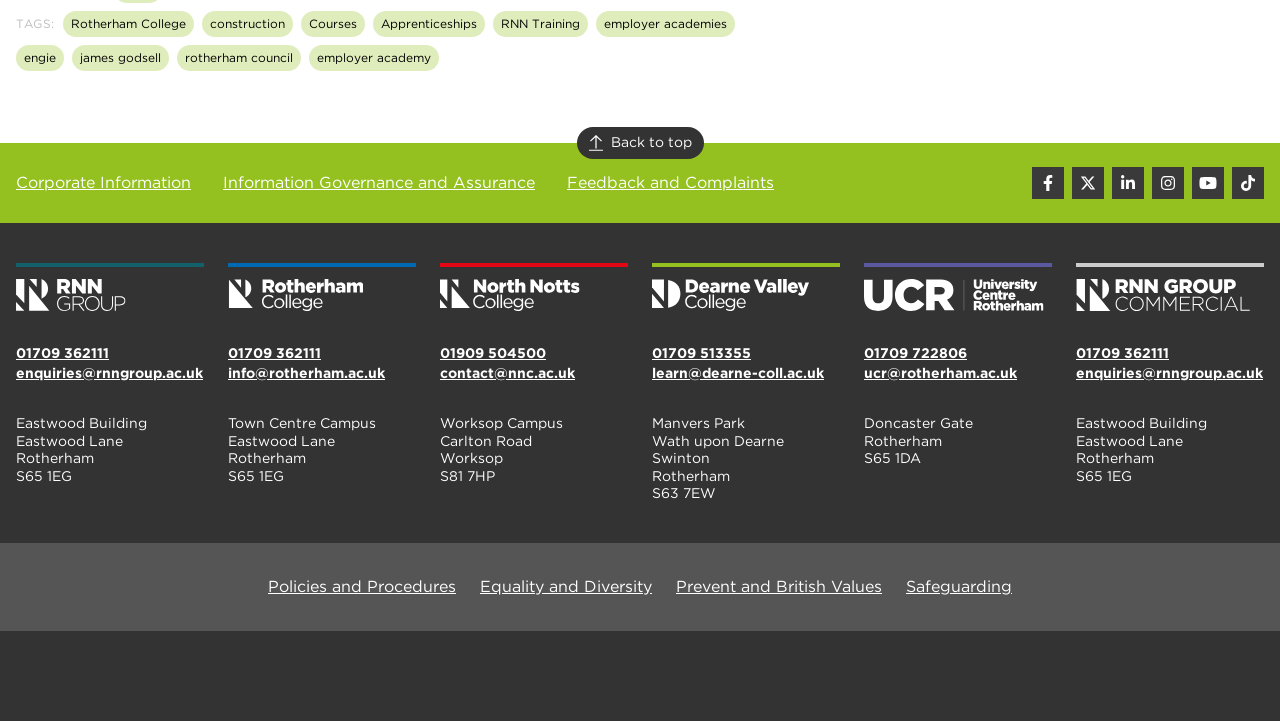Provide the bounding box coordinates in the format (top-left x, top-left y, bottom-right x, bottom-right y). All values are floating point numbers between 0 and 1. Determine the bounding box coordinate of the UI element described as: info@rotherham.ac.uk

[0.178, 0.506, 0.301, 0.528]